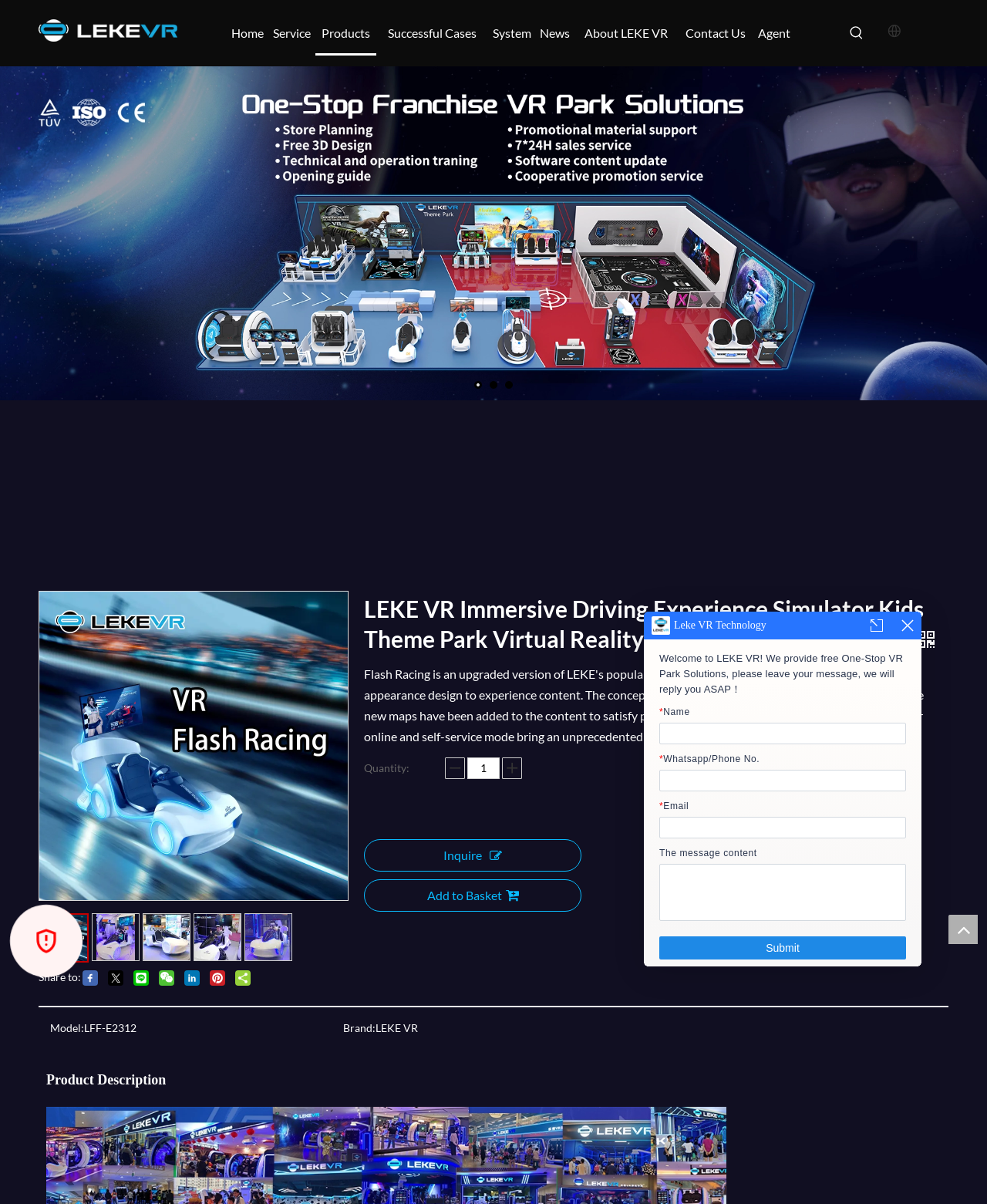What is the model number of the product?
Please give a detailed and elaborate explanation in response to the question.

I found the answer by looking at the static text element with the text 'Model:' and its adjacent static text element with the text 'LFF-E2312'.